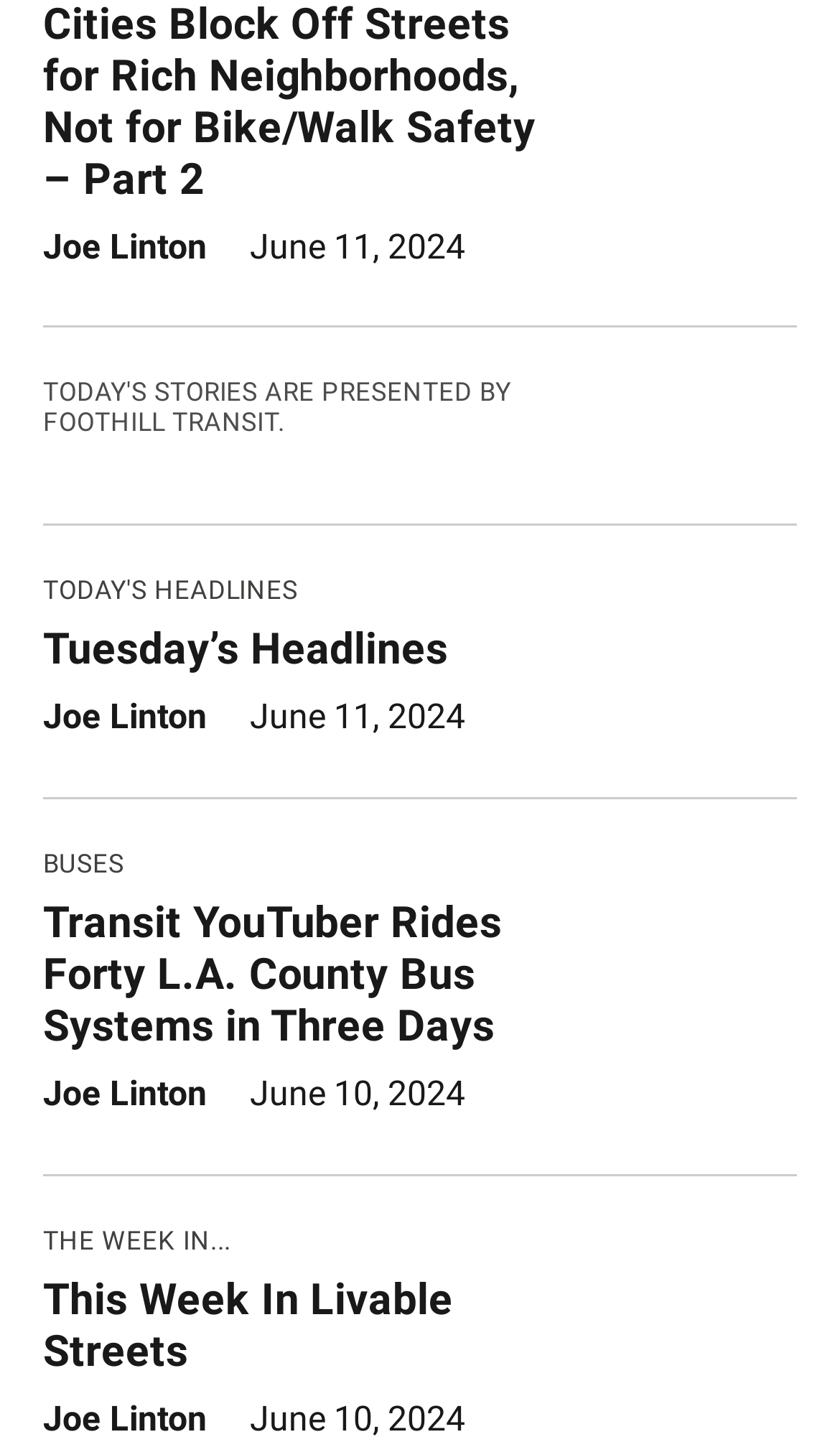Given the description of a UI element: "No Comments", identify the bounding box coordinates of the matching element in the webpage screenshot.

None